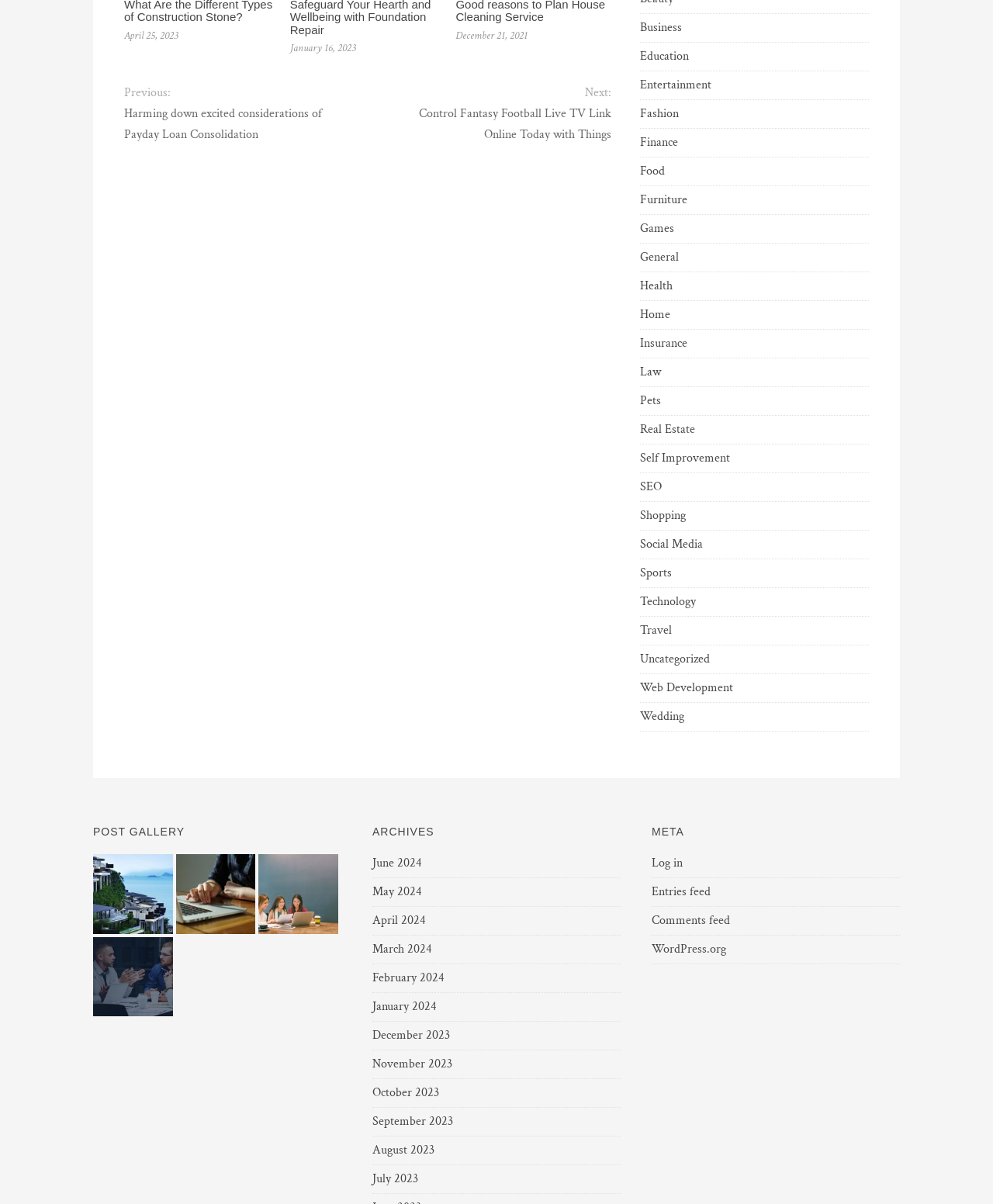Please identify the bounding box coordinates of the area that needs to be clicked to follow this instruction: "Visit 'WordPress.org' website".

[0.656, 0.782, 0.731, 0.795]